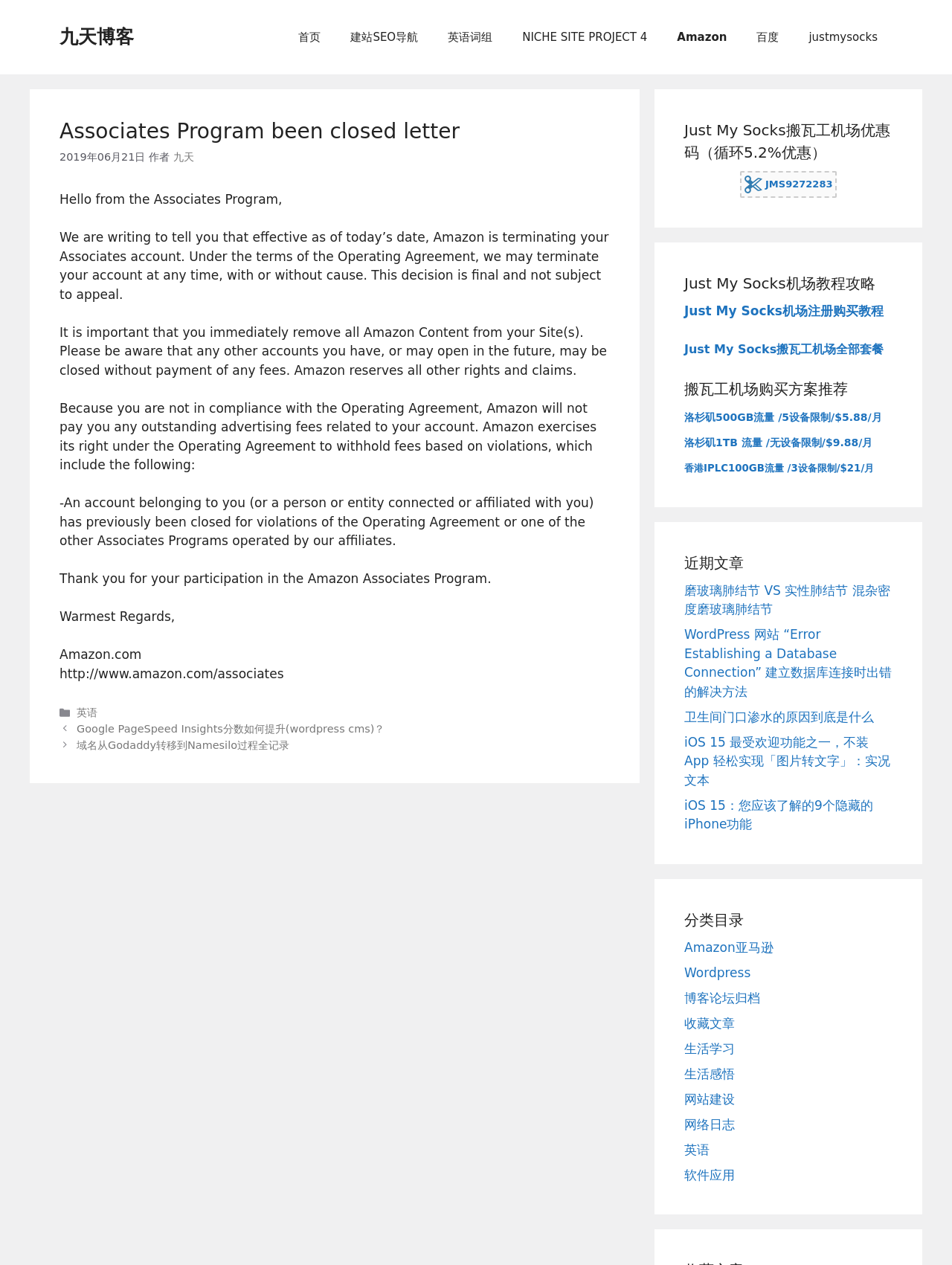Determine the bounding box coordinates of the clickable area required to perform the following instruction: "Click the 'WordPress 网站 “Error Establishing a Database Connection” 建立数据库连接时出错的解决方法' link". The coordinates should be represented as four float numbers between 0 and 1: [left, top, right, bottom].

[0.719, 0.496, 0.937, 0.552]